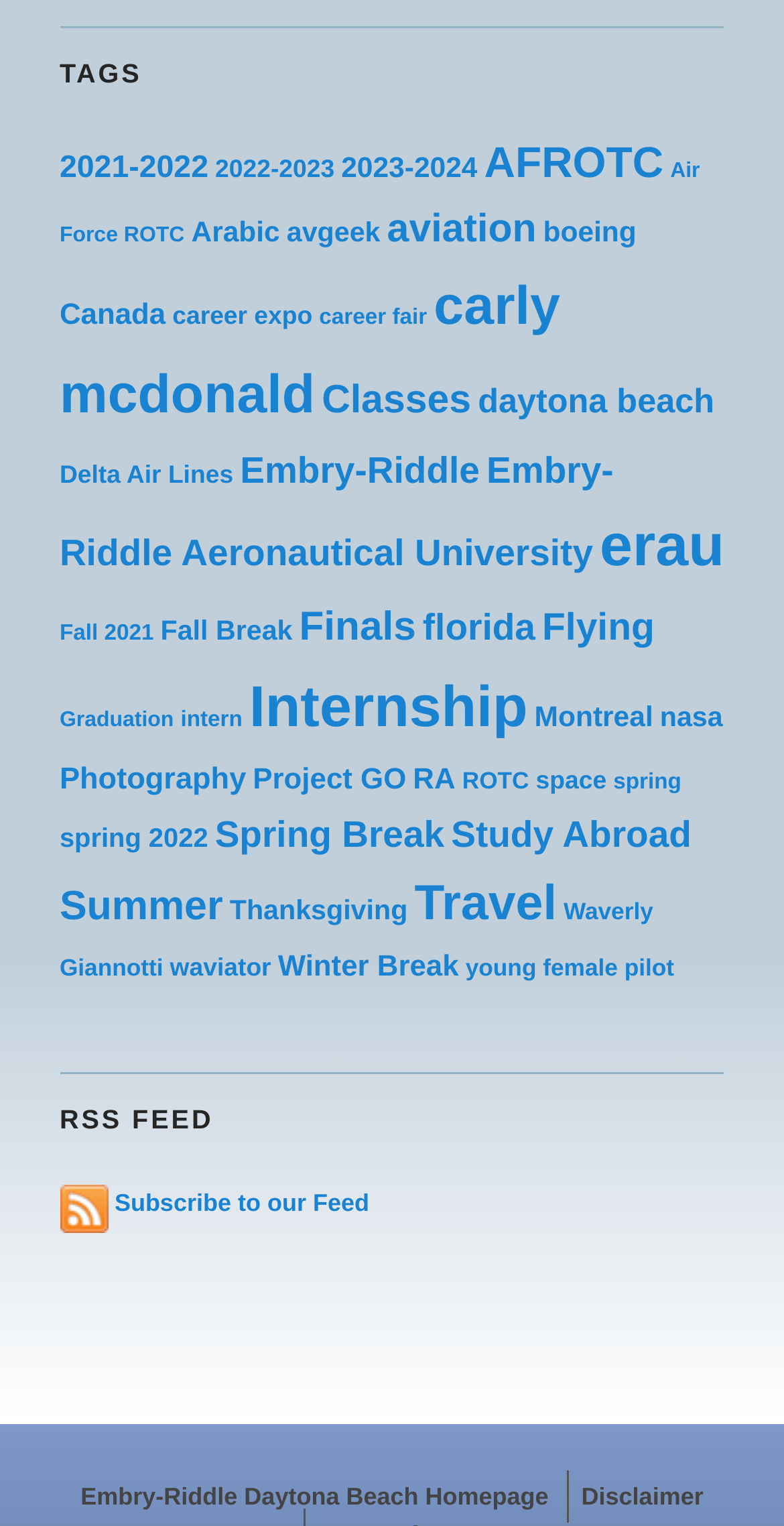Please find the bounding box coordinates of the element's region to be clicked to carry out this instruction: "Click on the '2021-2022' link".

[0.076, 0.099, 0.266, 0.122]